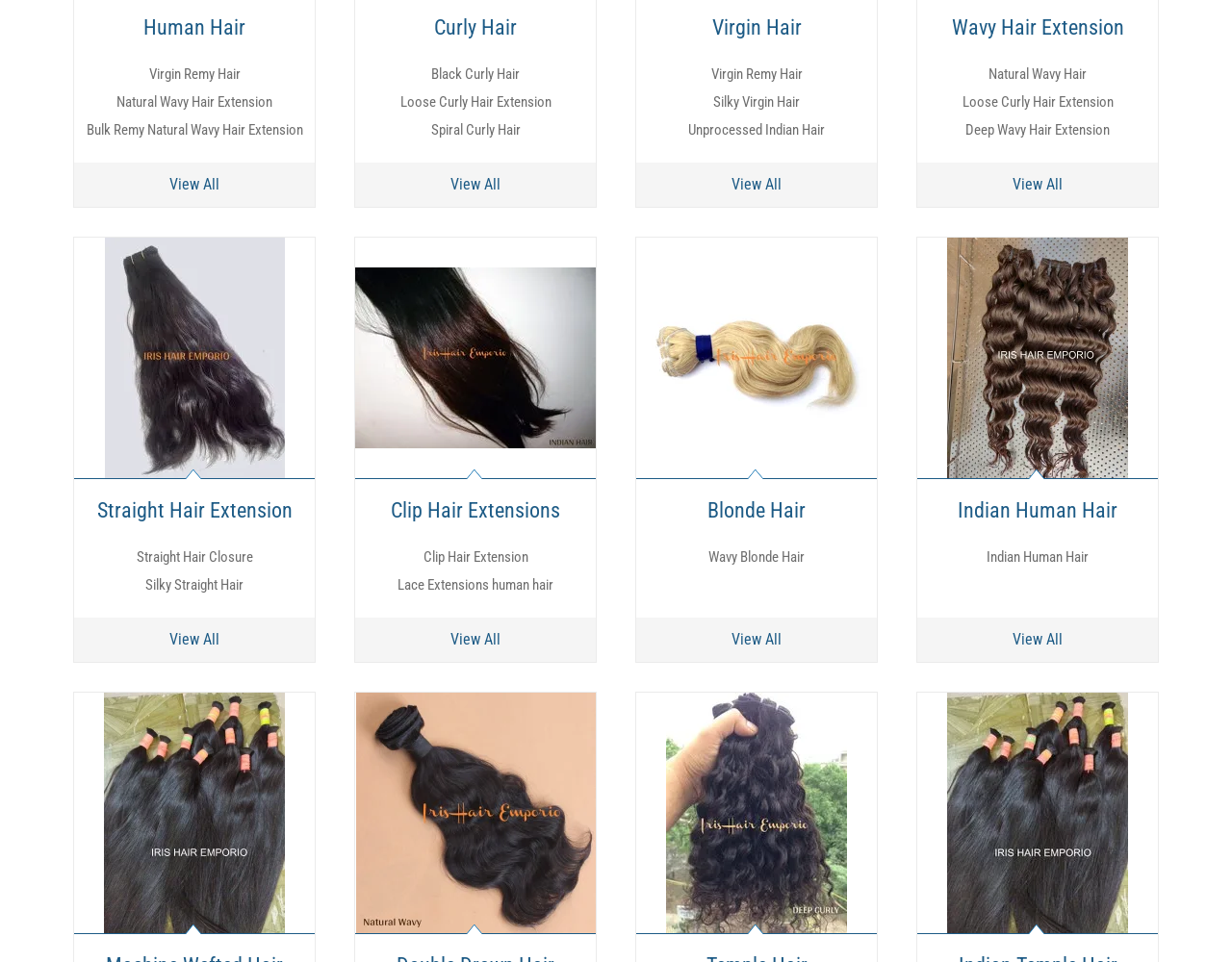Determine the bounding box coordinates of the UI element described below. Use the format (top-left x, top-left y, bottom-right x, bottom-right y) with floating point numbers between 0 and 1: View All

[0.288, 0.642, 0.484, 0.688]